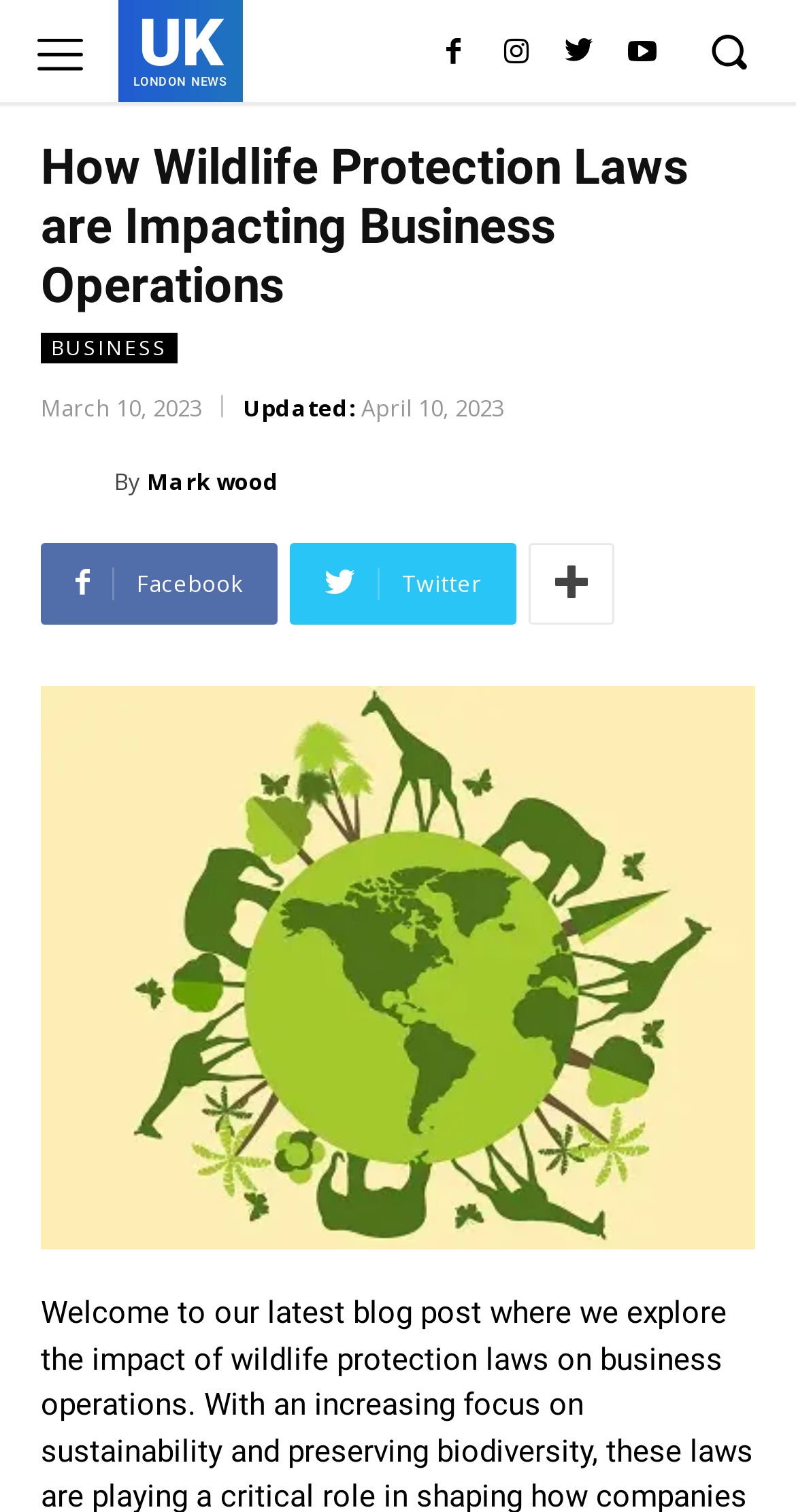What is the category of the blog post?
From the image, provide a succinct answer in one word or a short phrase.

BUSINESS